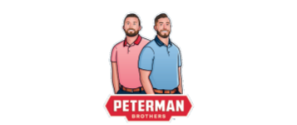Detail every aspect of the image in your description.

The image features the Peterman Brothers, who are distinctively represented in a stylized graphic format. They are dressed in polo shirts—one wearing a pink shirt and the other in blue—standing side by side. Below them is a bold logo that reads "PETERMAN BROTHERS." This imagery promotes their brand, which is likely associated with services or products in the community, possibly linked to Roncalli High School's athletics program. Their friendly and approachable appearance emphasizes a connection to local values and support for the sports initiatives at Roncalli.